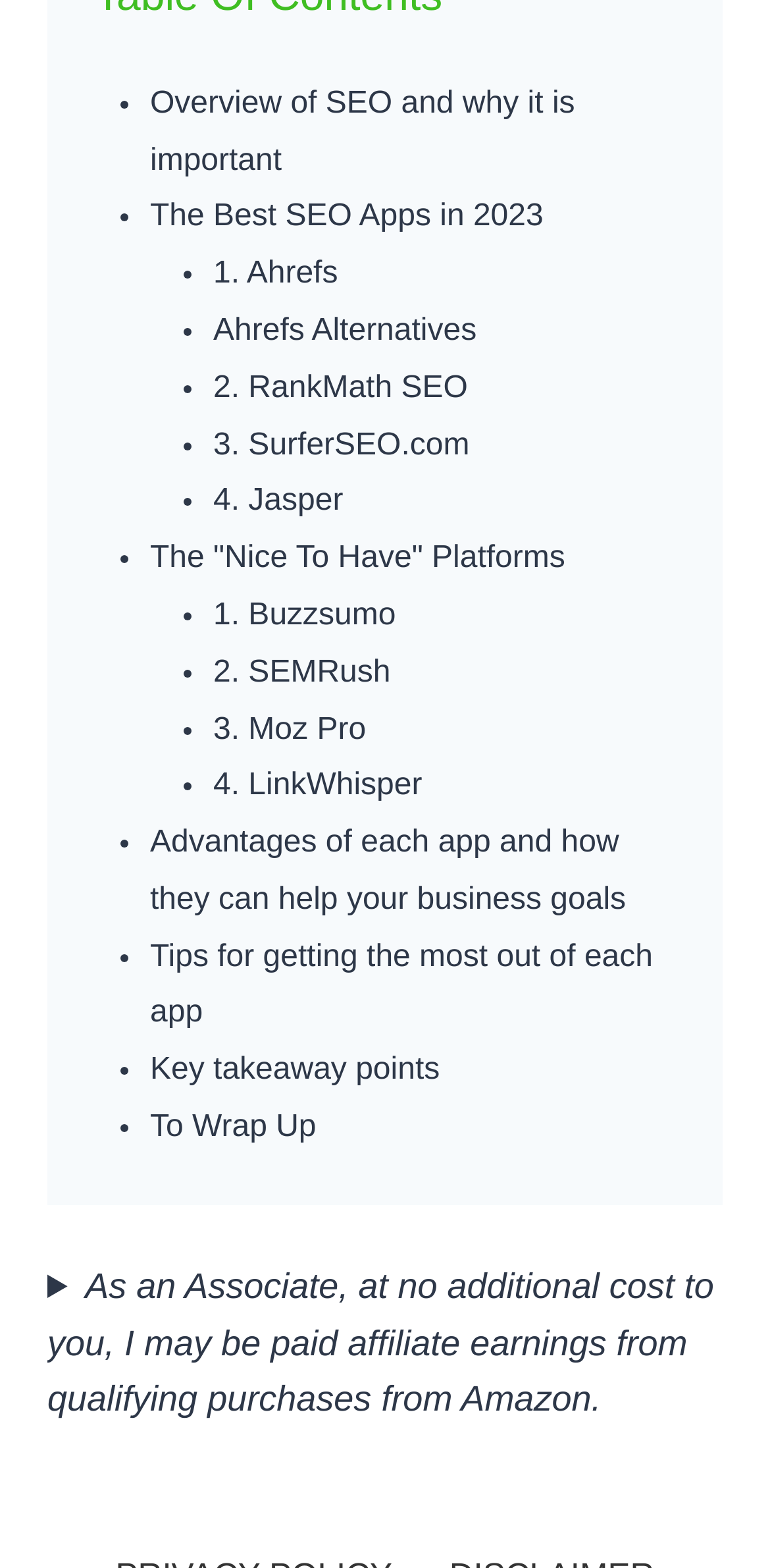Please identify the bounding box coordinates of the region to click in order to complete the given instruction: "Explore 'The Best SEO Apps in 2023'". The coordinates should be four float numbers between 0 and 1, i.e., [left, top, right, bottom].

[0.195, 0.128, 0.706, 0.149]